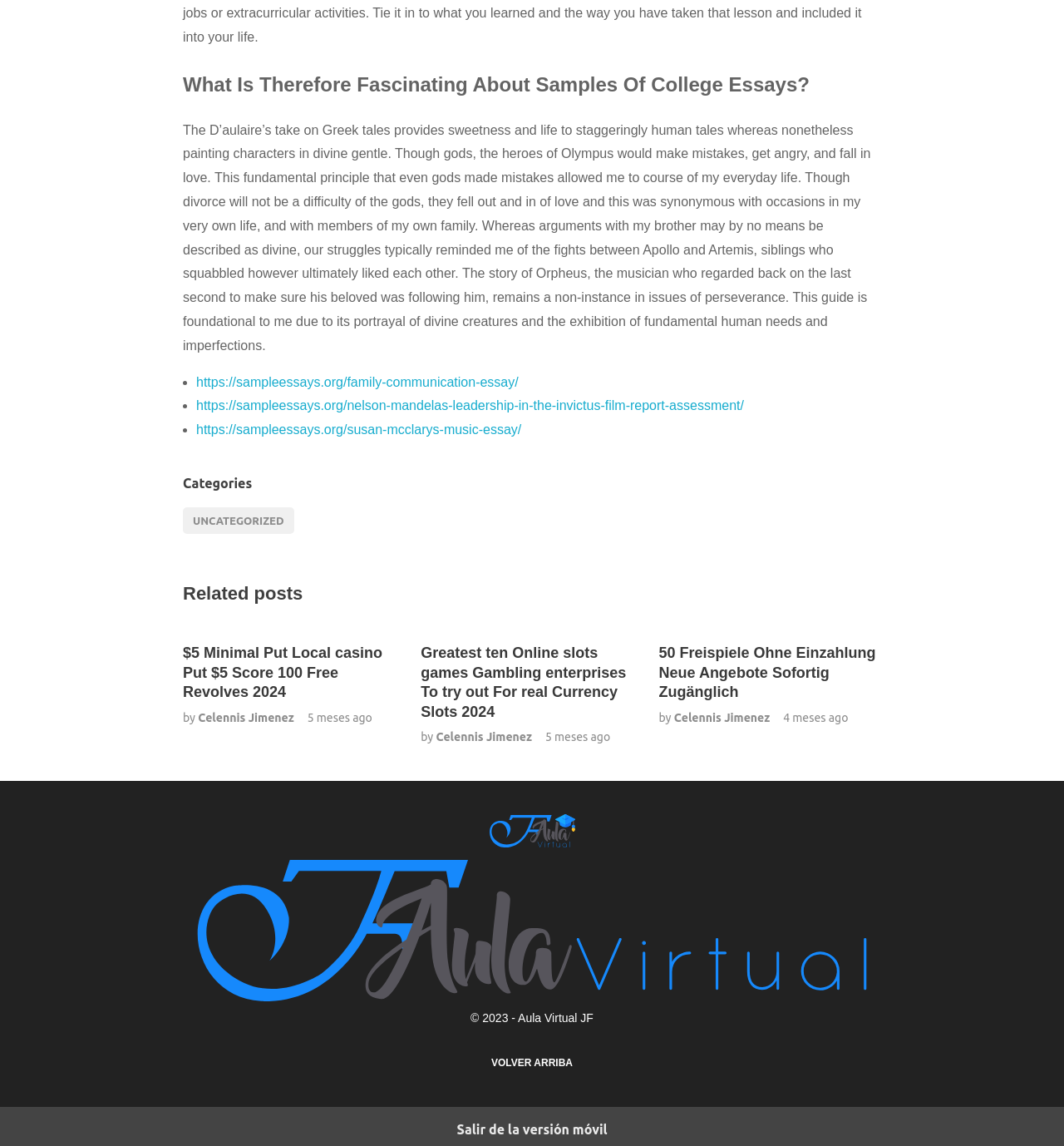Highlight the bounding box coordinates of the element that should be clicked to carry out the following instruction: "Go to the category page". The coordinates must be given as four float numbers ranging from 0 to 1, i.e., [left, top, right, bottom].

[0.172, 0.443, 0.276, 0.466]